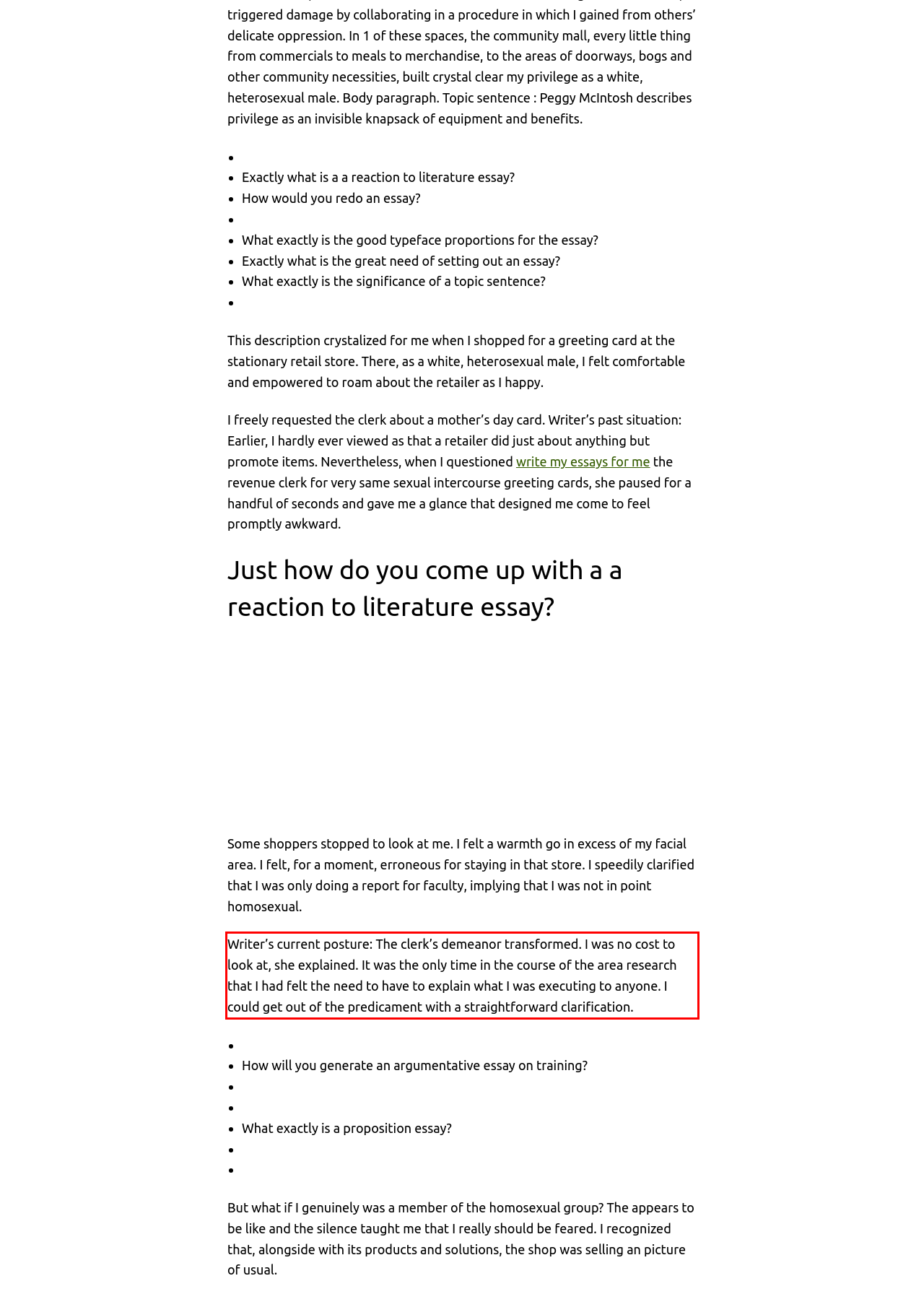The screenshot you have been given contains a UI element surrounded by a red rectangle. Use OCR to read and extract the text inside this red rectangle.

Writer’s current posture: The clerk’s demeanor transformed. I was no cost to look at, she explained. It was the only time in the course of the area research that I had felt the need to have to explain what I was executing to anyone. I could get out of the predicament with a straightforward clarification.